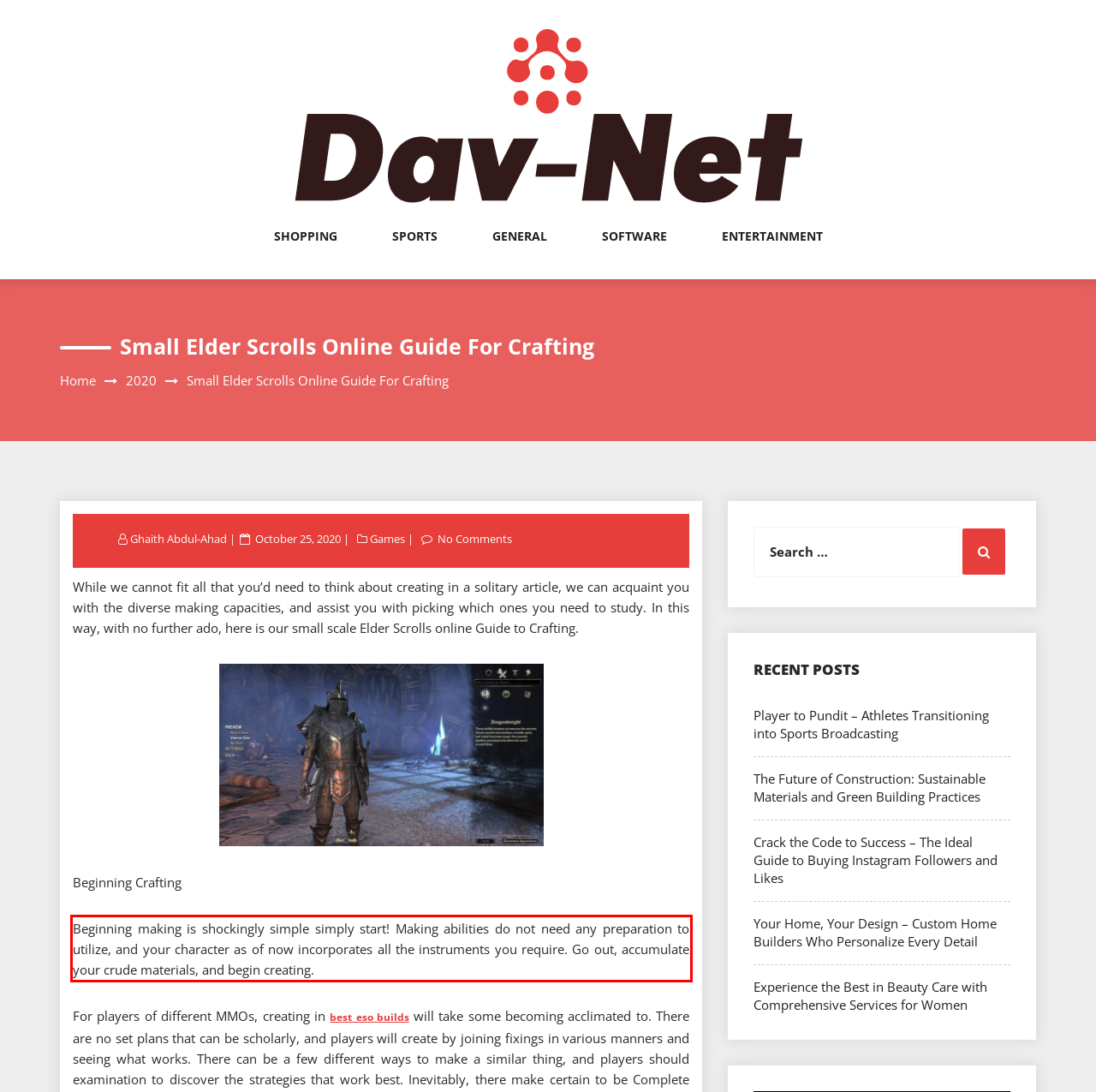You are provided with a screenshot of a webpage that includes a red bounding box. Extract and generate the text content found within the red bounding box.

Beginning making is shockingly simple simply start! Making abilities do not need any preparation to utilize, and your character as of now incorporates all the instruments you require. Go out, accumulate your crude materials, and begin creating.